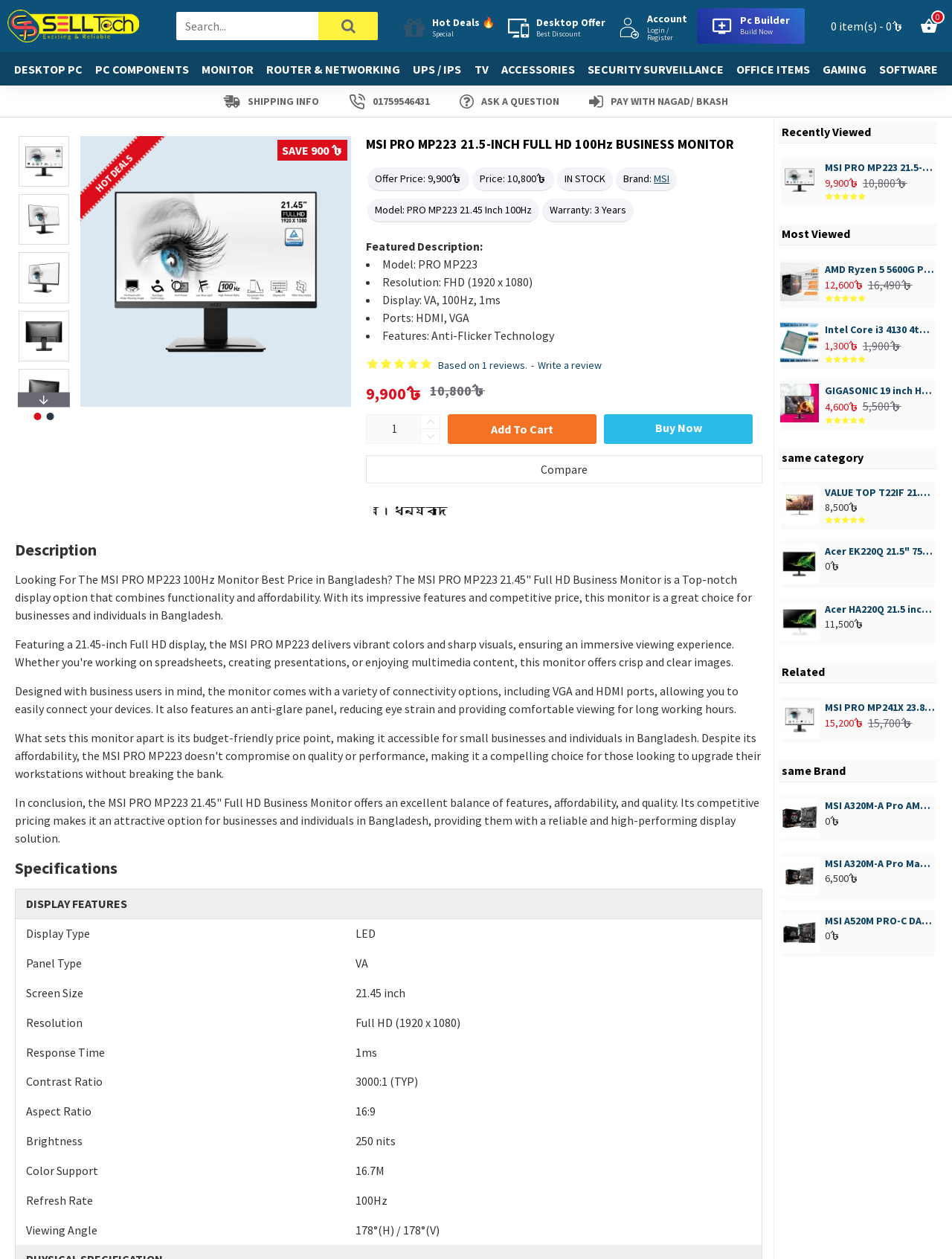Identify the bounding box coordinates for the UI element that matches this description: "TV".

[0.494, 0.045, 0.517, 0.065]